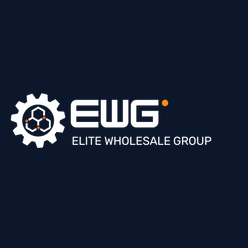Describe the image with as much detail as possible.

The image features the logo of the Elite Wholesale Group (EWG), prominently displaying the acronym "EWG" in bold, modern typography. The logo is accompanied by a graphic representation of a gear, which emphasizes the company's connection to the construction and chemical industries. The design is sleek and contemporary, featuring a combination of white and orange elements set against a dark background, conveying a sense of professionalism and sustainability. This logo represents EWG's commitment to supplying high-quality sustainable chemicals that promote environmental responsibility in the construction sector.